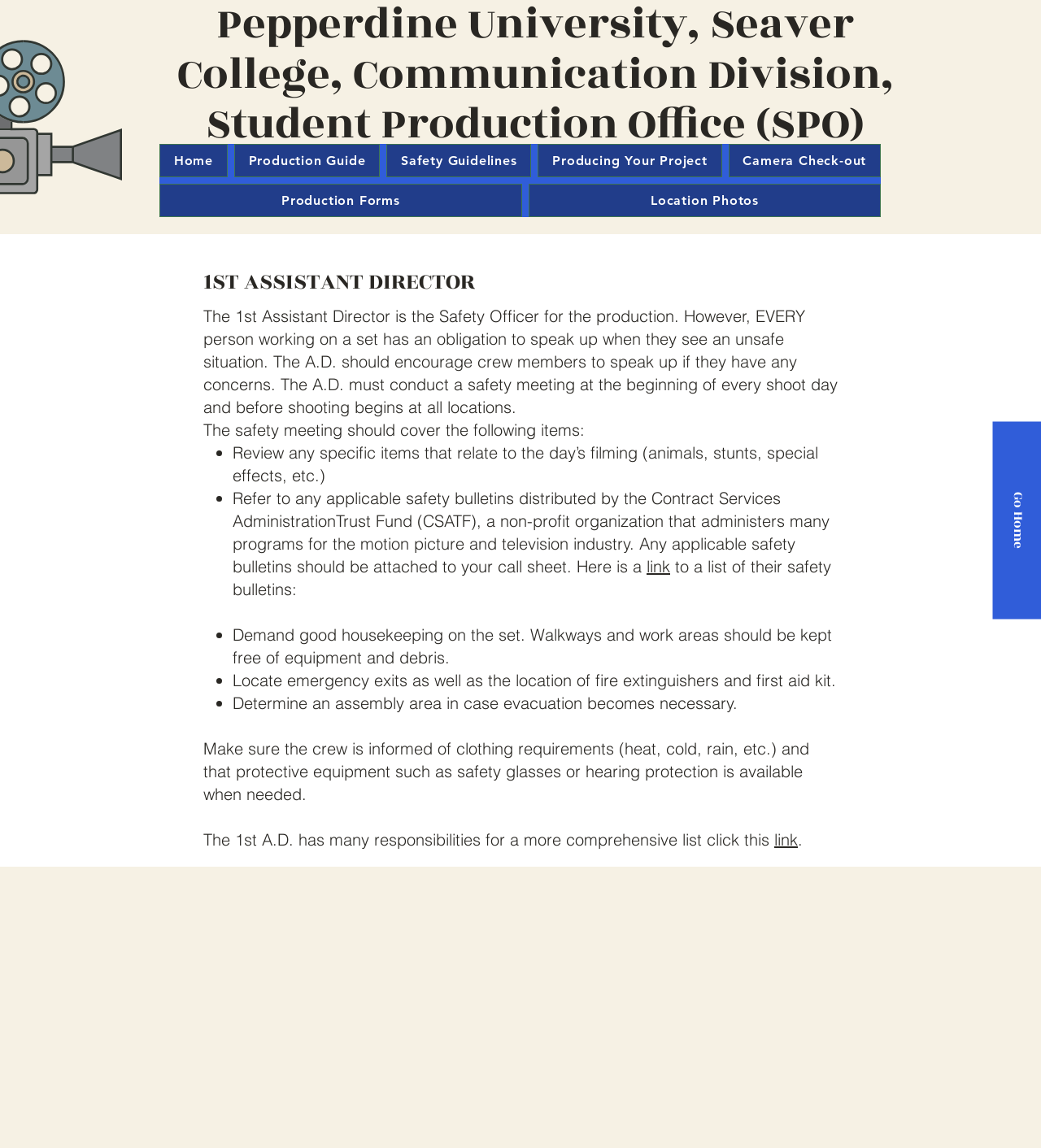Specify the bounding box coordinates of the element's region that should be clicked to achieve the following instruction: "Click on link for more responsibilities of 1st A.D.". The bounding box coordinates consist of four float numbers between 0 and 1, in the format [left, top, right, bottom].

[0.744, 0.723, 0.766, 0.74]